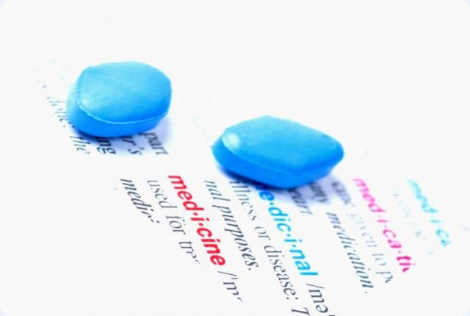What is the topic of discussion in the article?
Respond with a short answer, either a single word or a phrase, based on the image.

Health and wellness